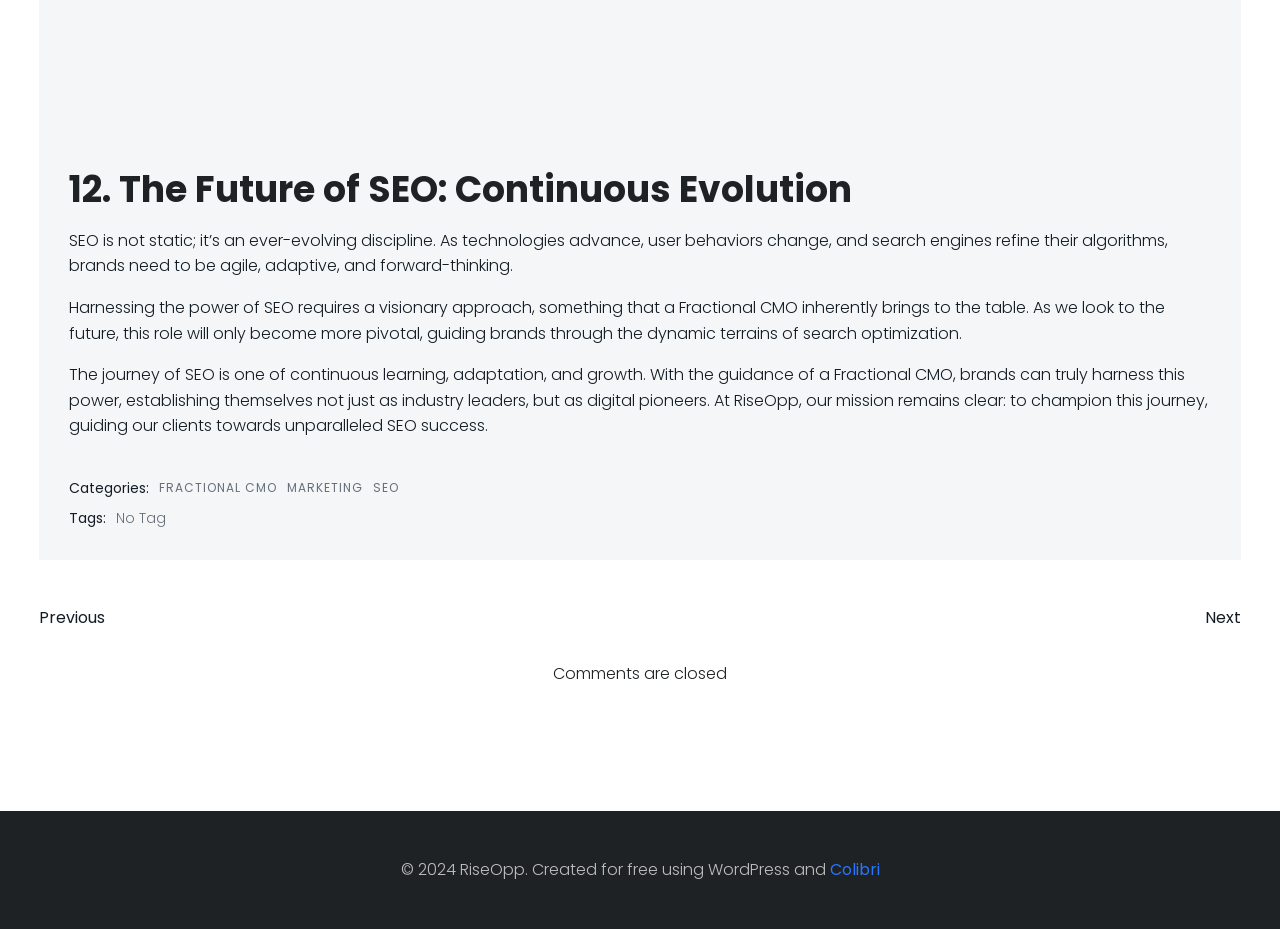What is the name of the company mentioned in the article?
Refer to the image and give a detailed answer to the query.

The name of the company can be determined by reading the static text element at the bottom of the page, which states '© 2024 RiseOpp. Created for free using WordPress and...'.